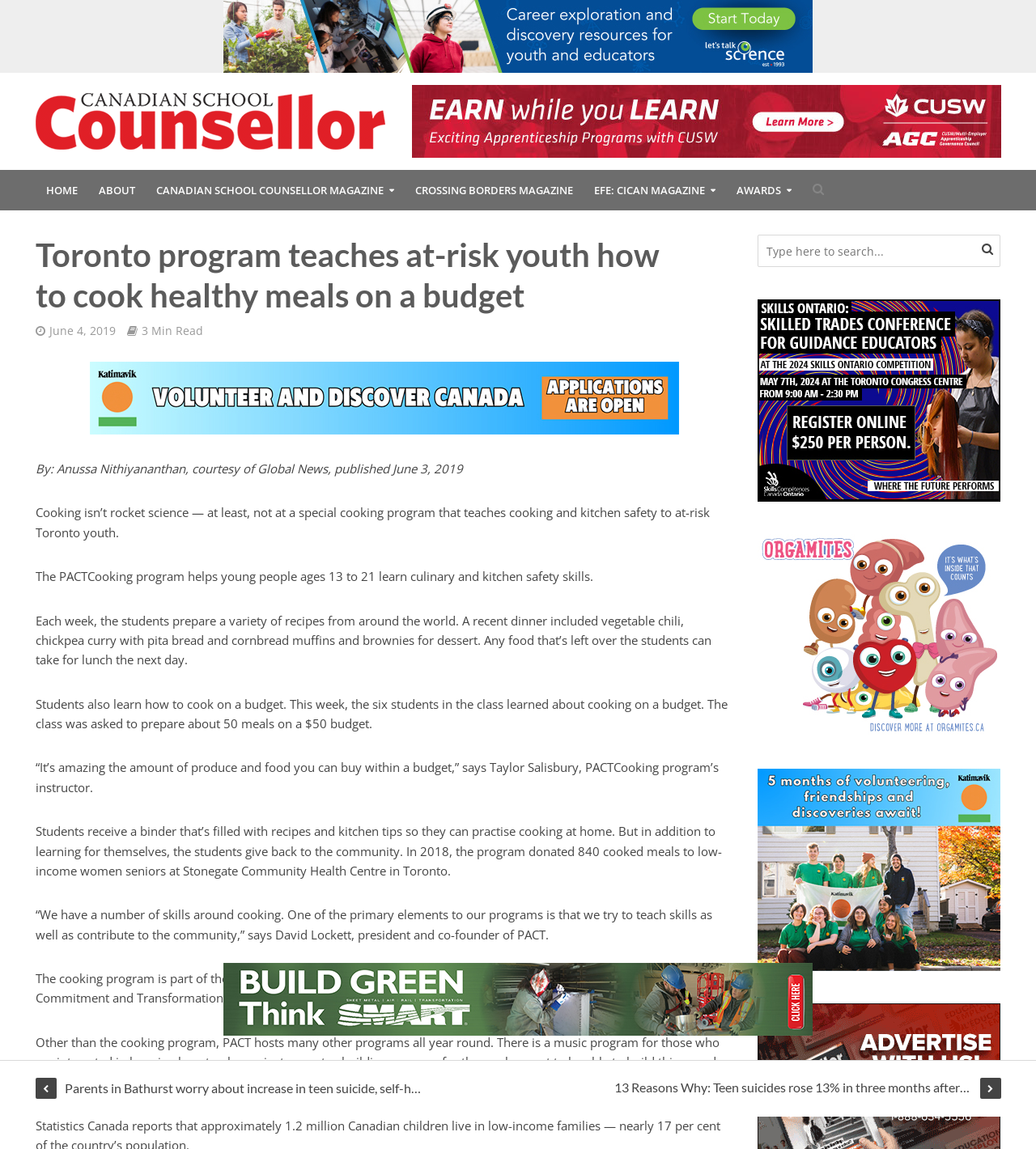Provide the bounding box coordinates of the HTML element this sentence describes: "aria-label="CentennialCollege"". The bounding box coordinates consist of four float numbers between 0 and 1, i.e., [left, top, right, bottom].

[0.087, 0.338, 0.655, 0.352]